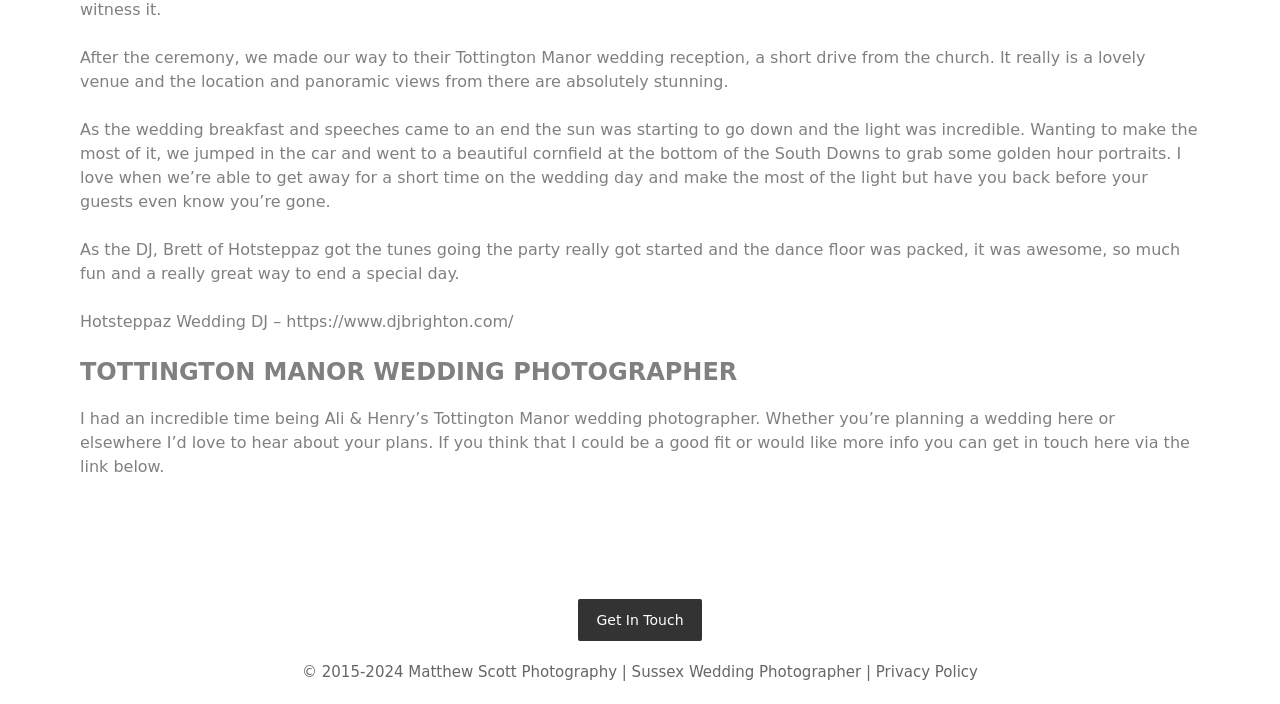Using the given element description, provide the bounding box coordinates (top-left x, top-left y, bottom-right x, bottom-right y) for the corresponding UI element in the screenshot: Privacy Policy

[0.684, 0.942, 0.764, 0.968]